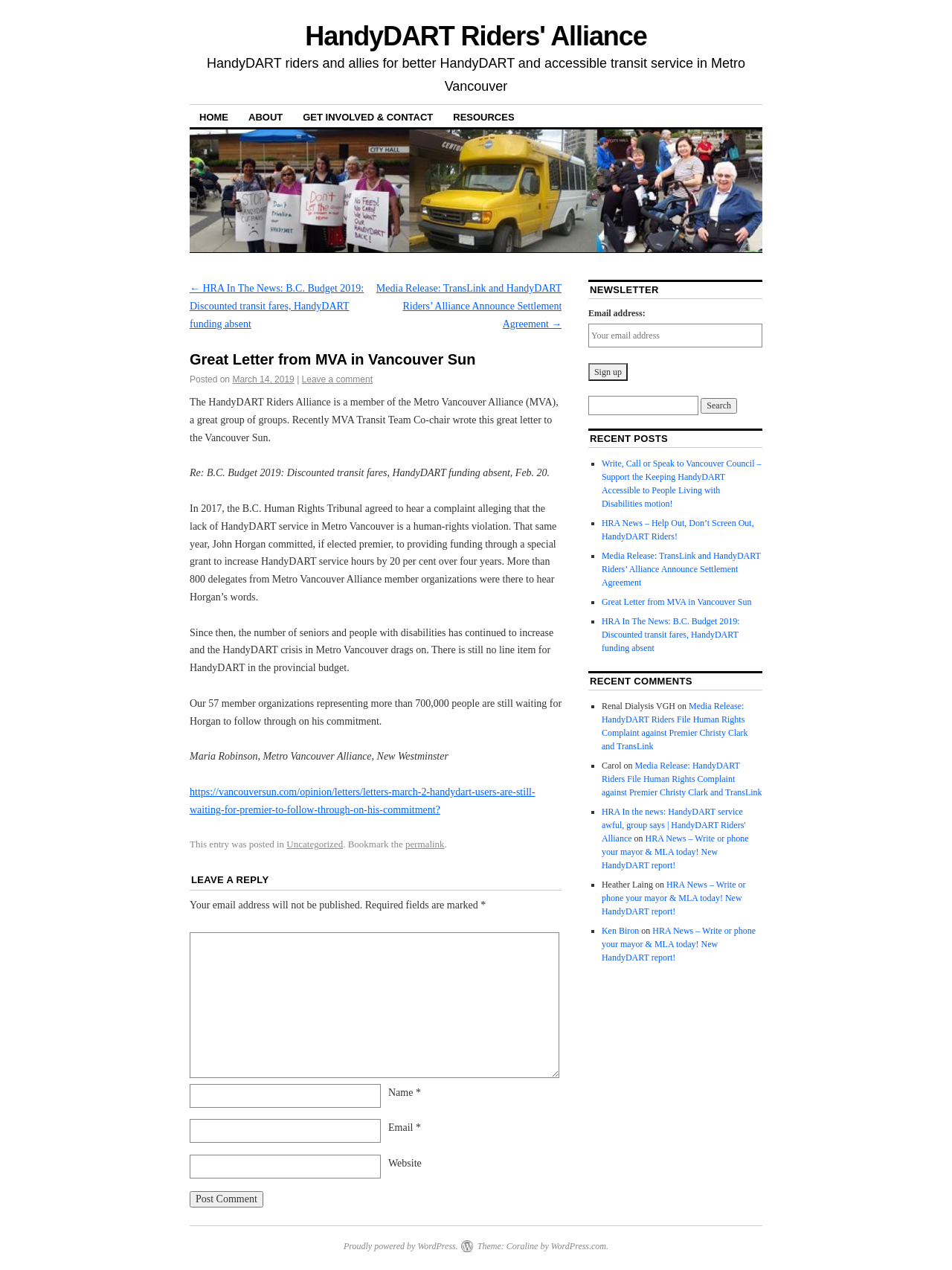Can you show the bounding box coordinates of the region to click on to complete the task described in the instruction: "Leave a comment"?

[0.317, 0.295, 0.391, 0.303]